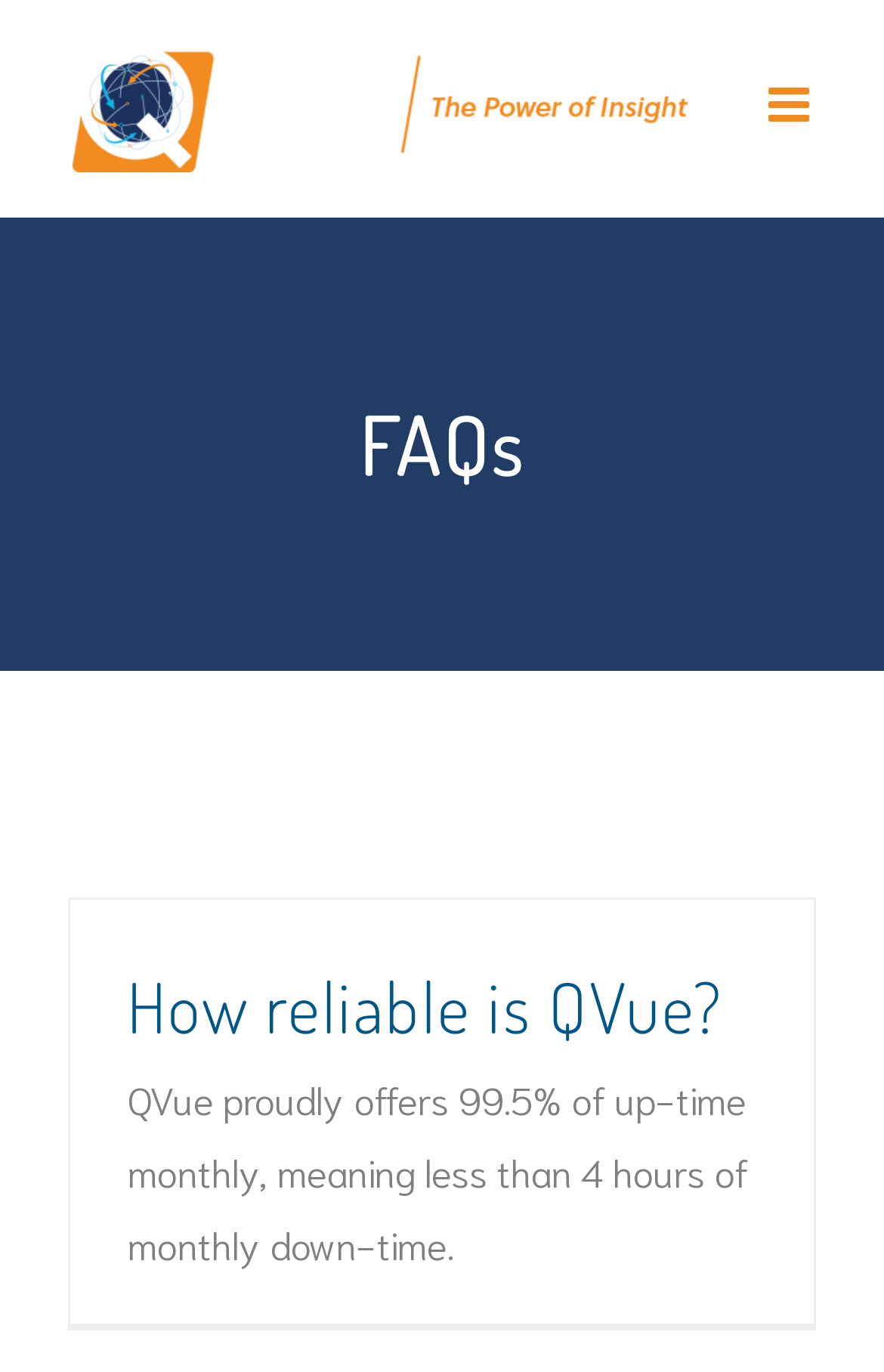Determine the bounding box coordinates in the format (top-left x, top-left y, bottom-right x, bottom-right y). Ensure all values are floating point numbers between 0 and 1. Identify the bounding box of the UI element described by: aria-label="Toggle mobile menu"

[0.869, 0.059, 0.923, 0.094]